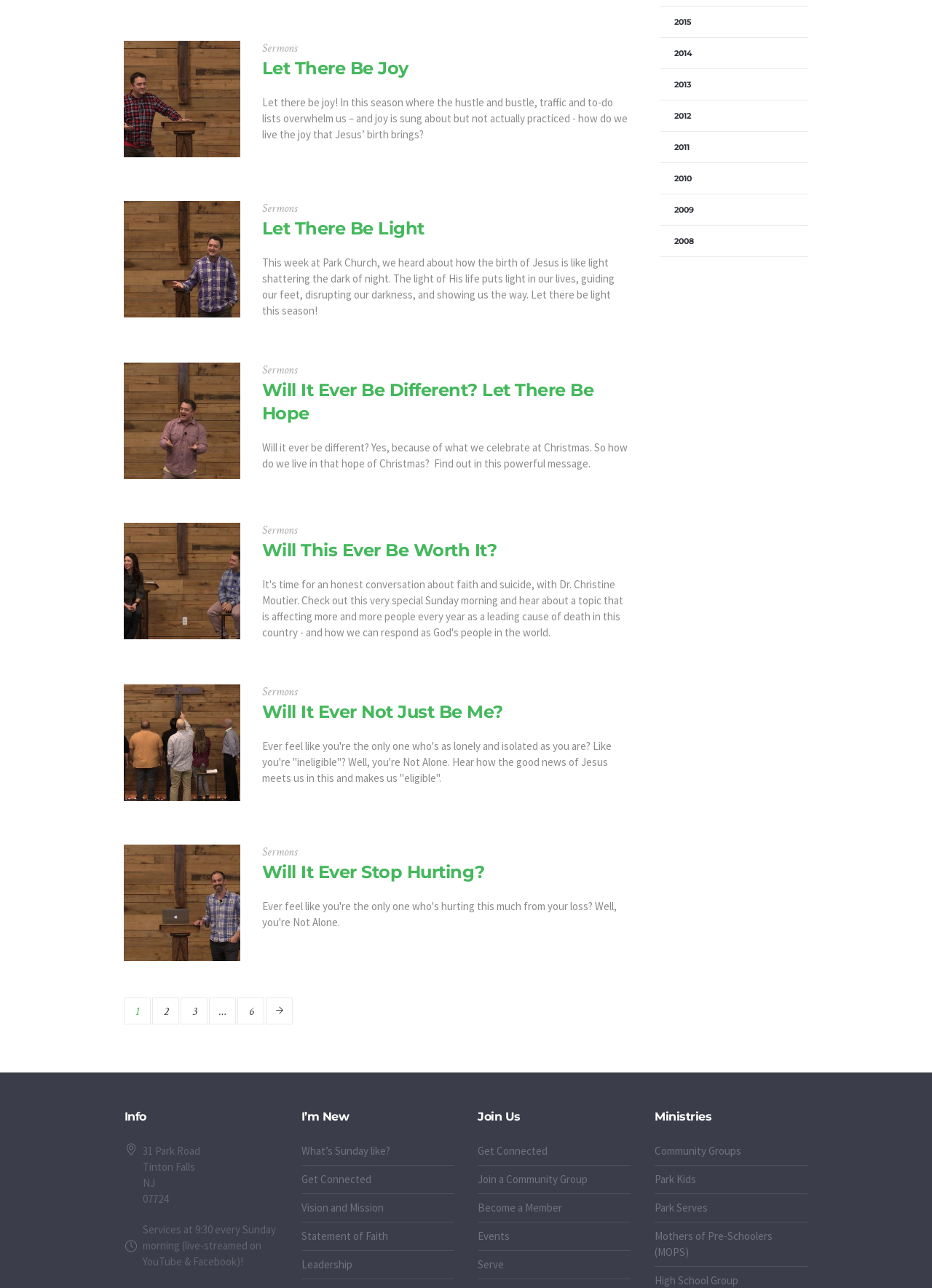What is the location of the church?
Examine the image and give a concise answer in one word or a short phrase.

31 Park Road, Tinton Falls, NJ 07724